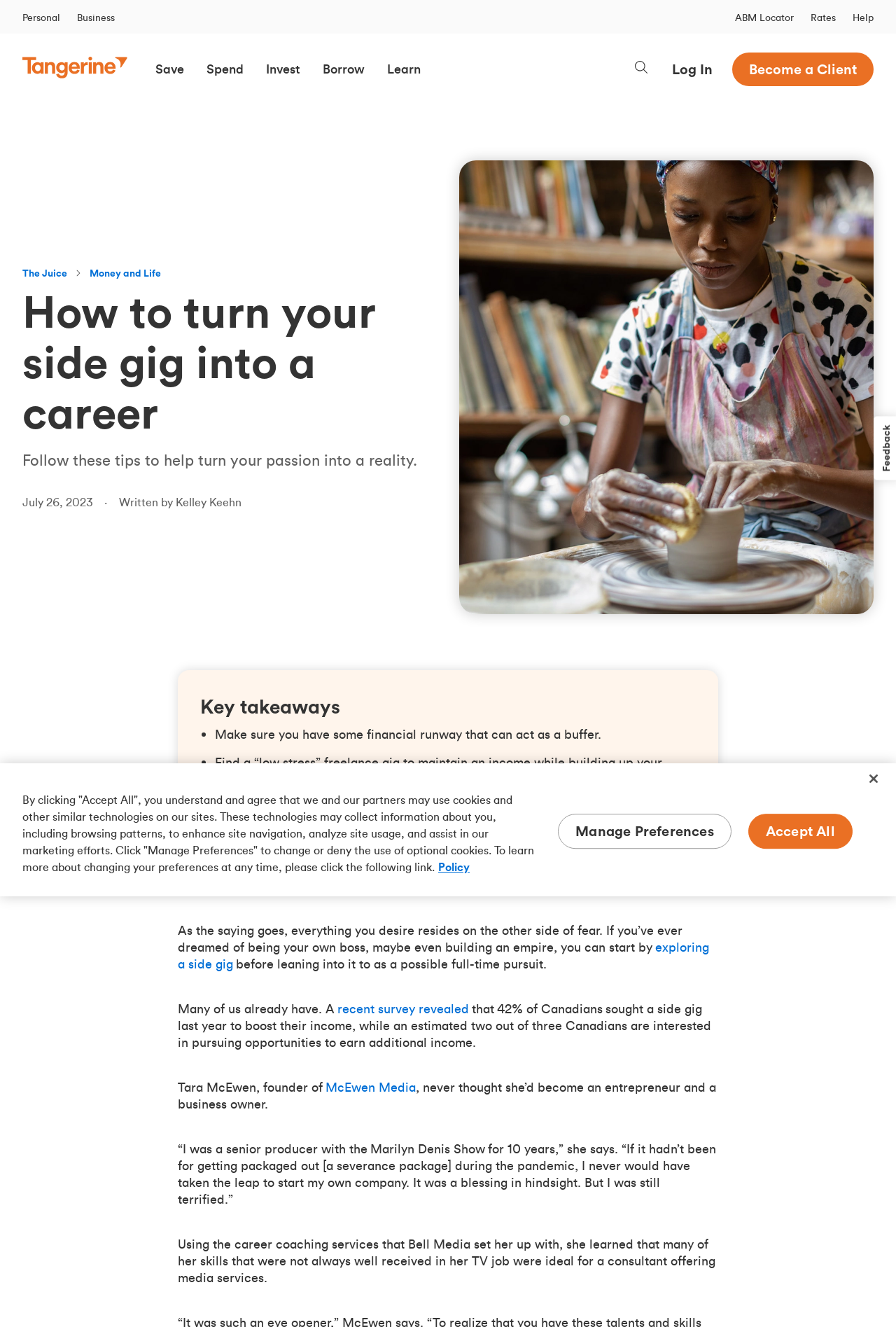How many tabs are in the navigation menu?
Give a one-word or short phrase answer based on the image.

5